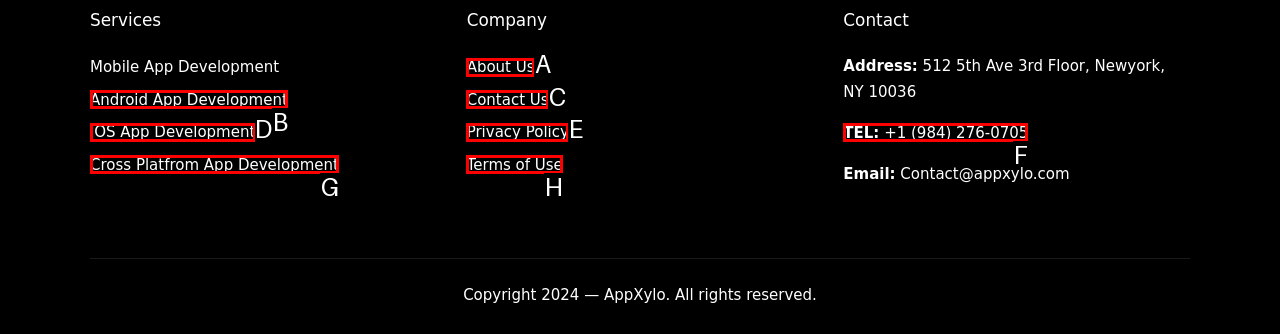Select the appropriate letter to fulfill the given instruction: Click the 'Home' link
Provide the letter of the correct option directly.

None